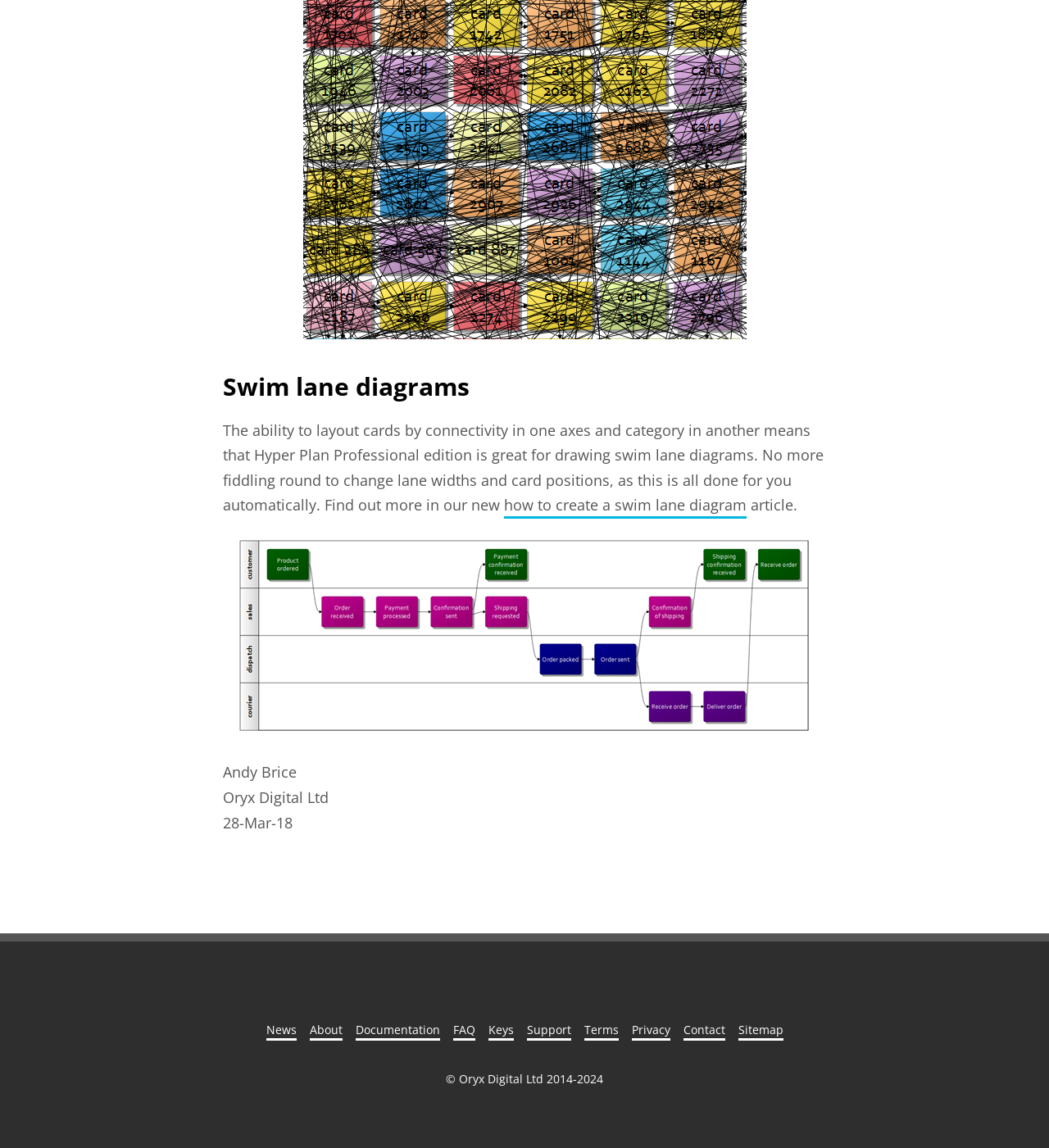Provide the bounding box coordinates for the area that should be clicked to complete the instruction: "Contact us".

[0.651, 0.889, 0.691, 0.906]